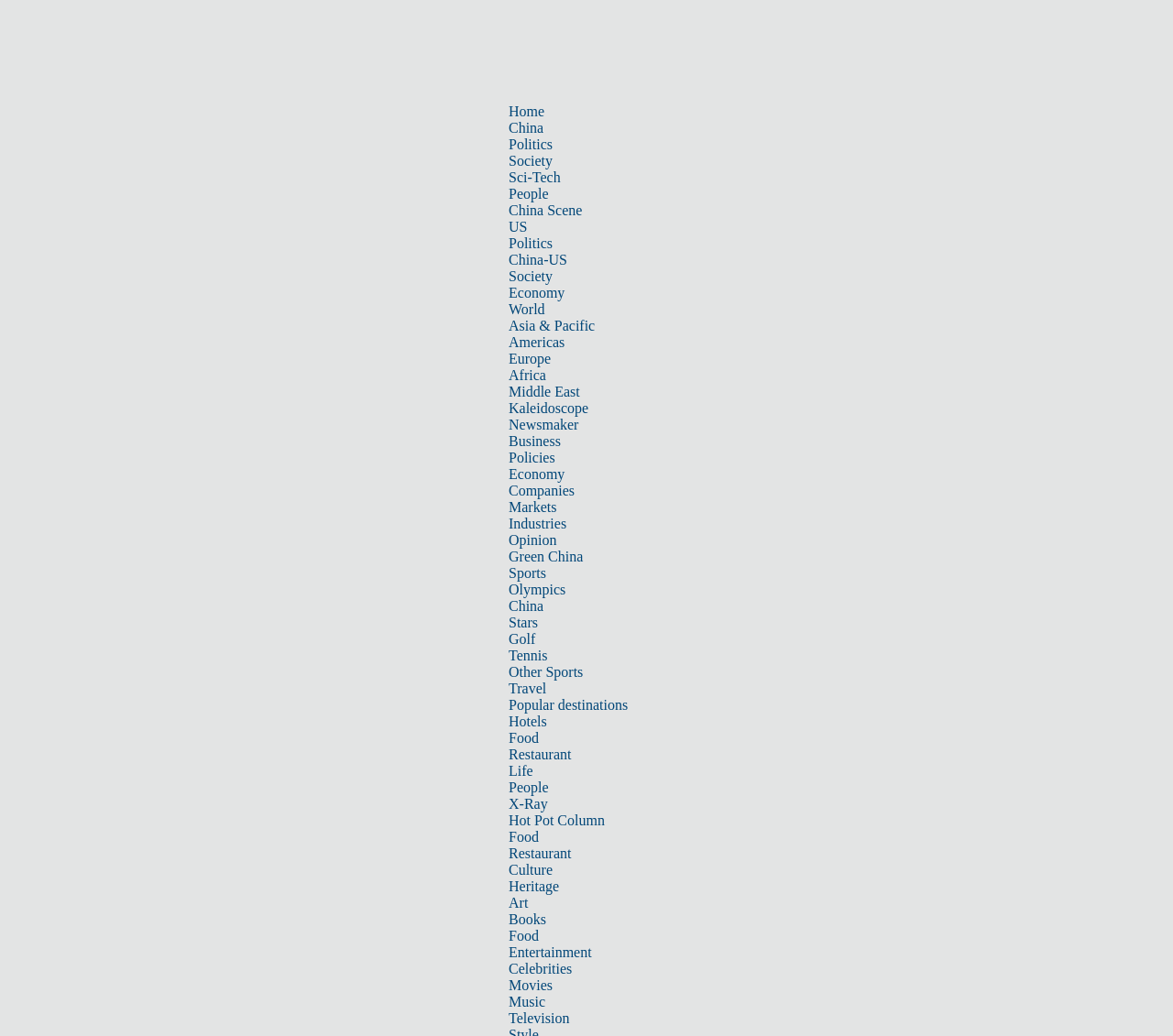How many subcategories are under the 'Sports' category?
Please use the image to deliver a detailed and complete answer.

I counted the number of subcategories under the 'Sports' category, which are Olympics, China, Stars, Golf, Tennis, Other Sports, and more.